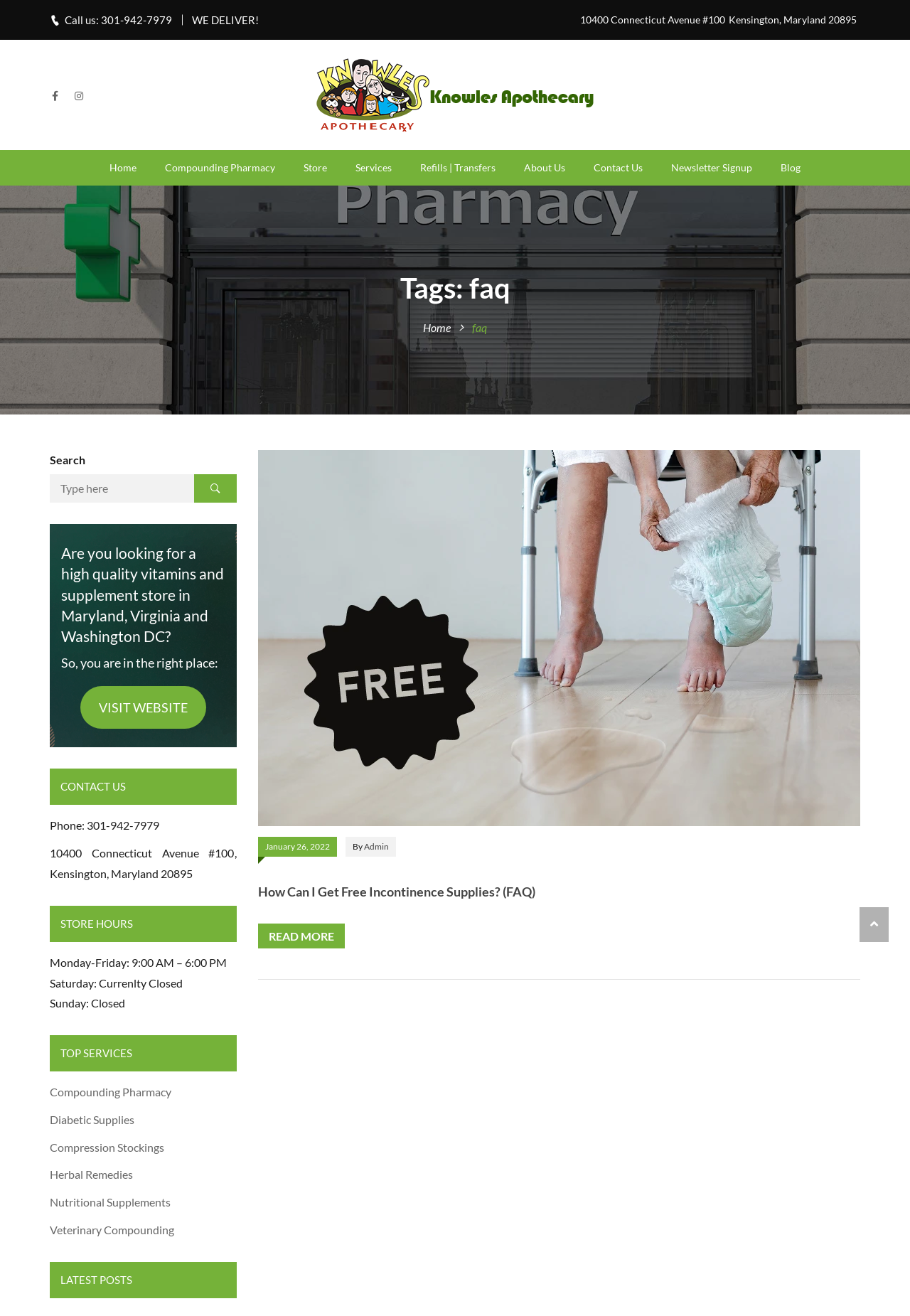Locate the bounding box coordinates of the segment that needs to be clicked to meet this instruction: "Click on the 'Home' link".

[0.105, 0.114, 0.166, 0.141]